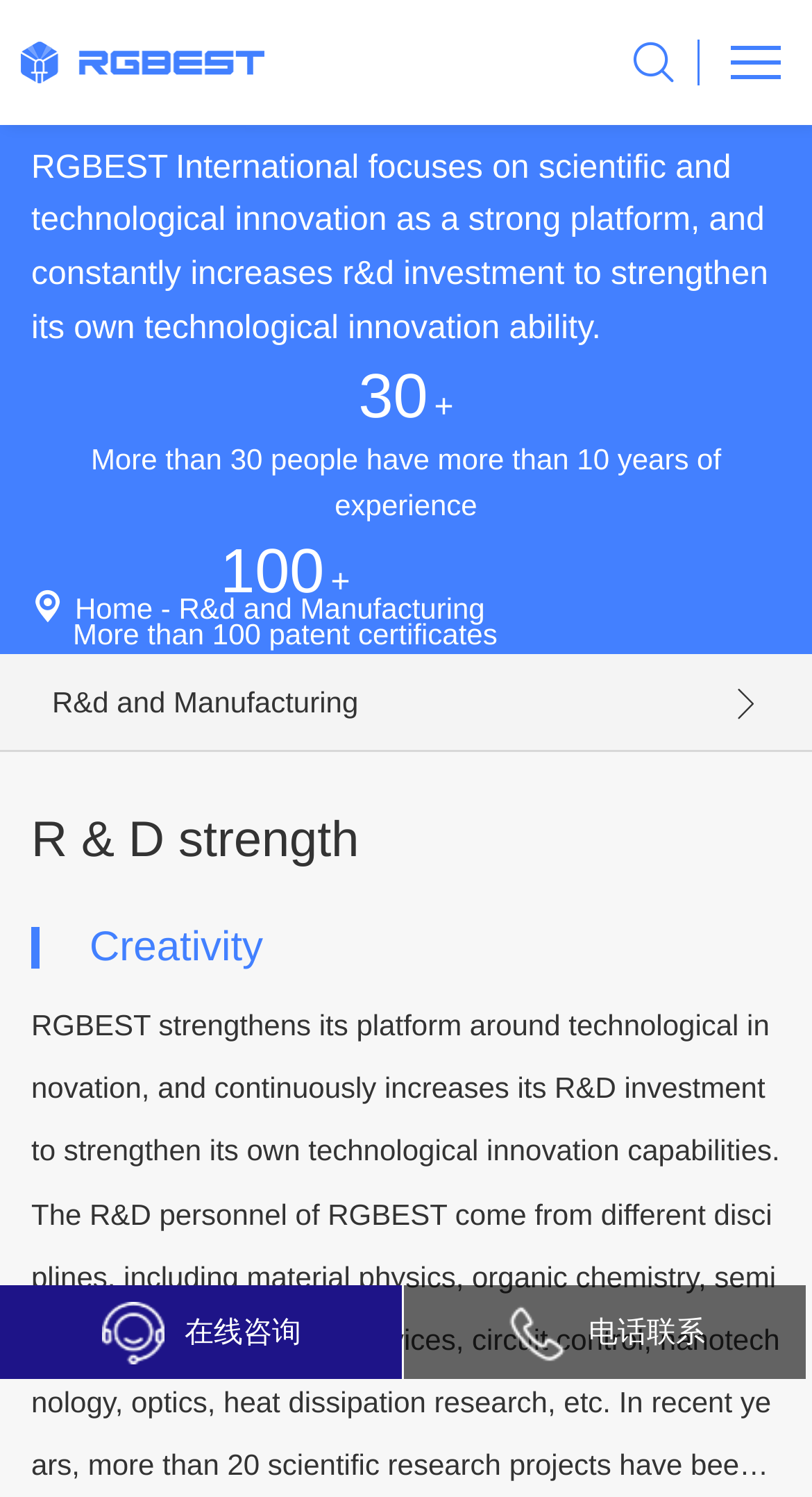Summarize the webpage with intricate details.

The webpage is about R&D and Manufacturing, specifically highlighting the company's strength in research and development. At the top-left corner, there is a small image, and next to it, a link is placed. Below these elements, a large image spans the entire width of the page.

The main content is divided into sections, with headings and paragraphs of text. The first section has a heading "R&D & MANUFACTURING" in a prominent font, followed by a brief introduction to the company's focus on scientific and technological innovation.

Below this introduction, there are three sections with statistics and achievements. The first section mentions that more than 30 people have over 10 years of experience, and the second section highlights that the company has more than 100 patent certificates. The third section is not explicitly stated but seems to be related to R&D strength.

On the left side of the page, there is a navigation menu with links to "Home" and "R&d and Manufacturing". Below this menu, there are multiple headings that seem to be subheadings or categories, including "R & D strength", "standard setting", "Creativity", and "Patent achievements". These headings are repeated multiple times, possibly indicating different sections or subtopics.

At the bottom of the page, there are two links, one for online consultation and another for phone contact.